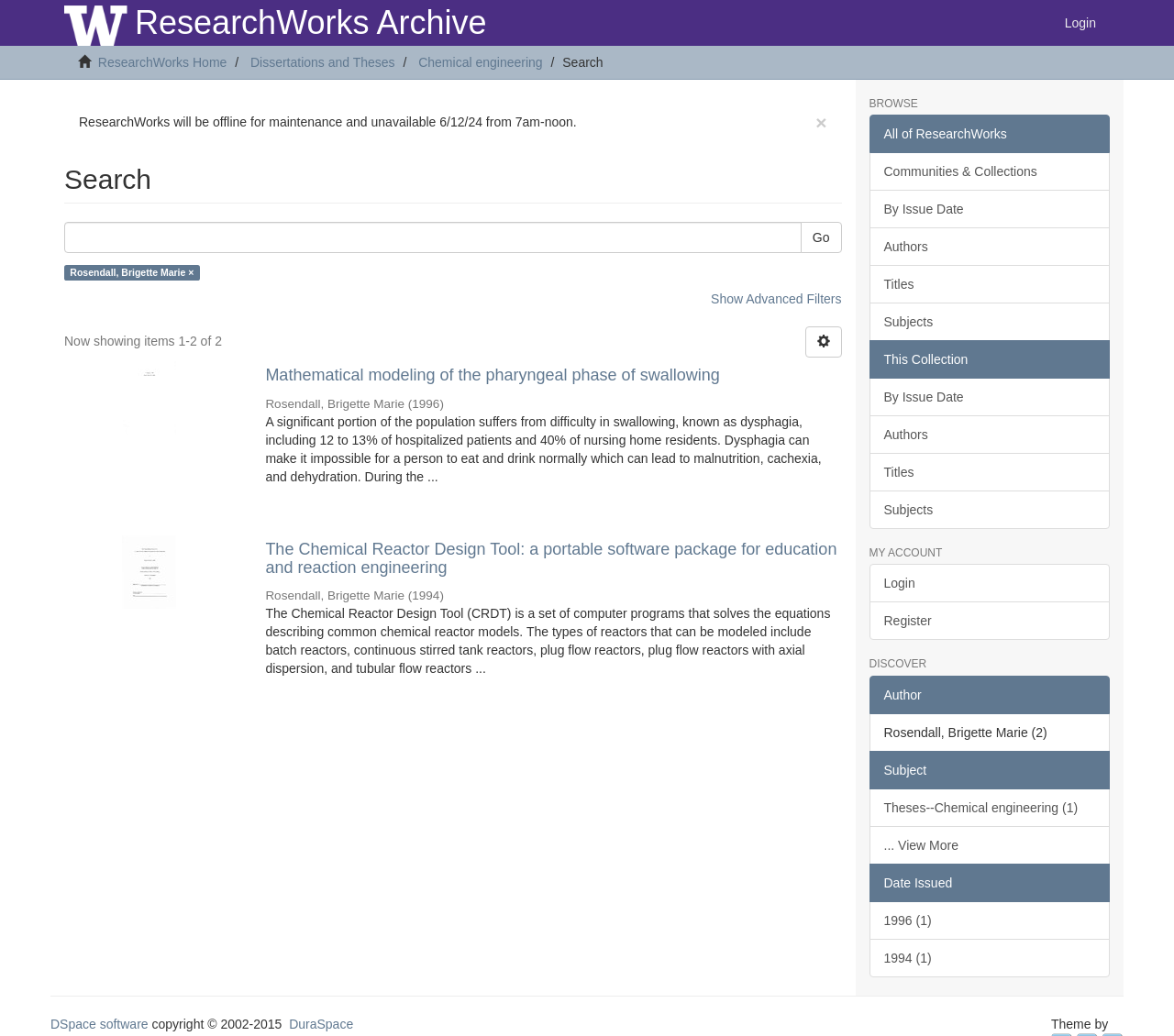Answer the question using only a single word or phrase: 
What is the date of the second search result?

1994